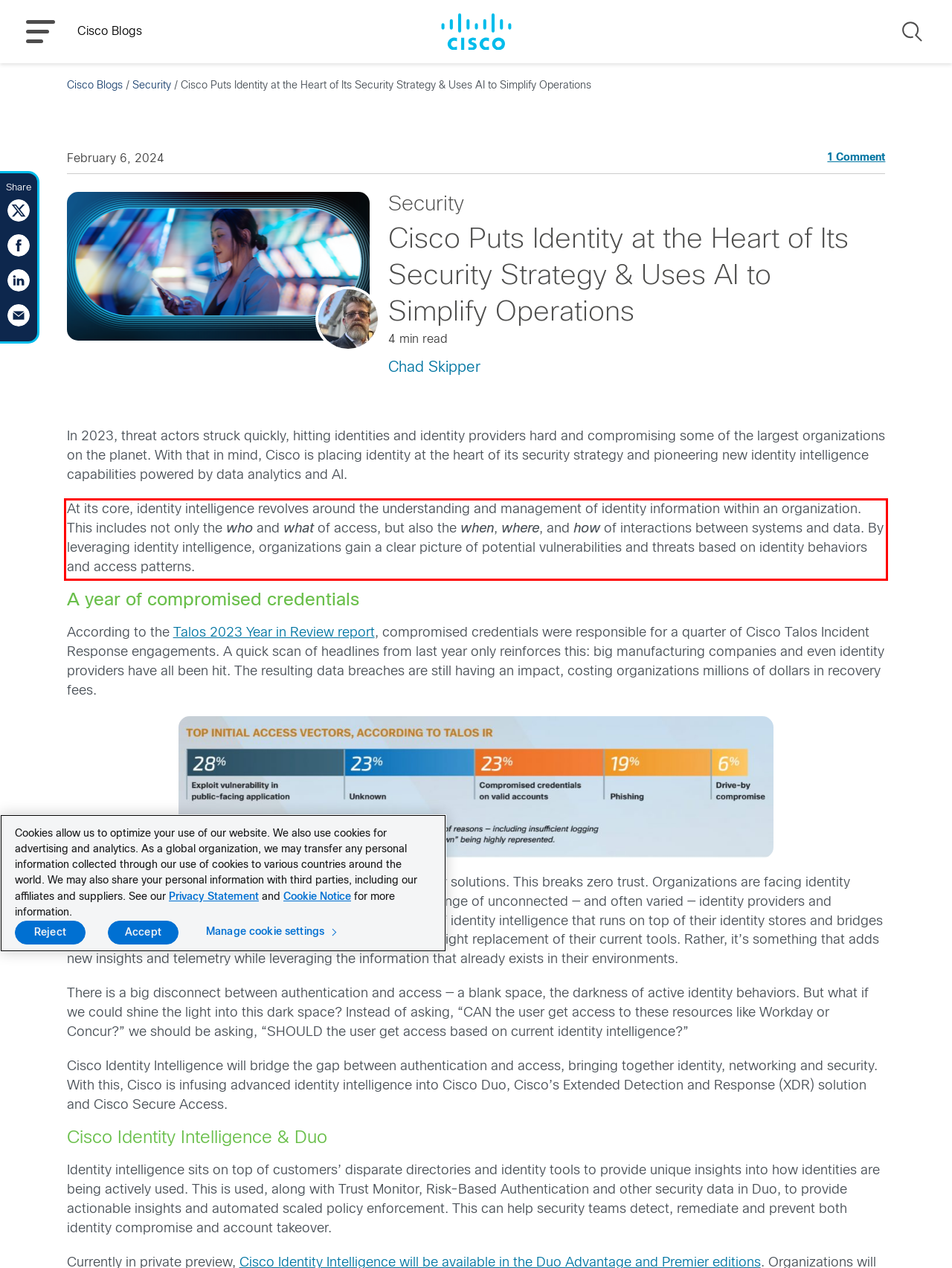Please examine the webpage screenshot and extract the text within the red bounding box using OCR.

At its core, identity intelligence revolves around the understanding and management of identity information within an organization. This includes not only the who and what of access, but also the when, where, and how of interactions between systems and data. By leveraging identity intelligence, organizations gain a clear picture of potential vulnerabilities and threats based on identity behaviors and access patterns.